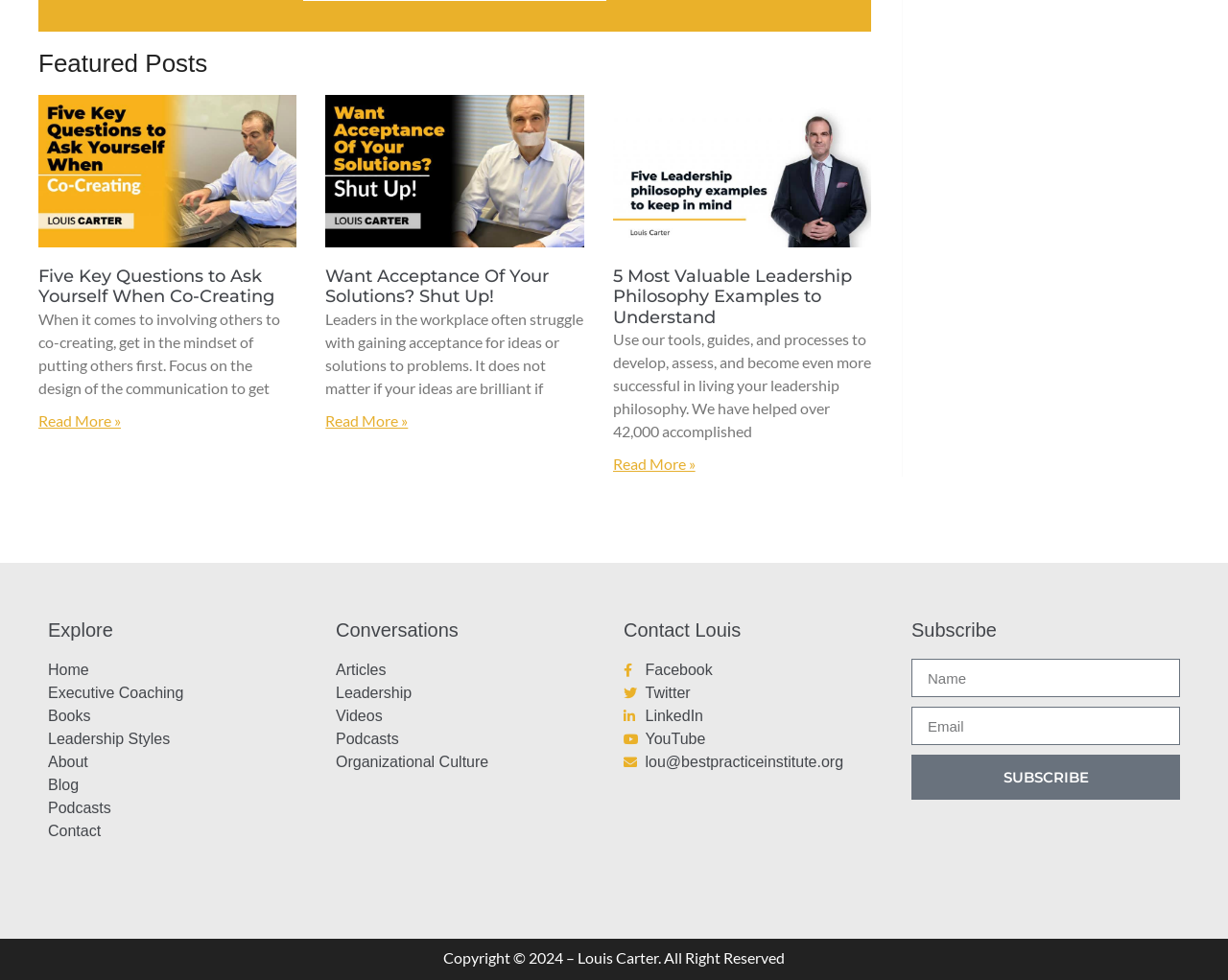Could you please study the image and provide a detailed answer to the question:
What is the purpose of the 'Subscribe' section?

I looked at the 'Subscribe' section, which is [201], and found a textbox for 'Name' and 'Email', as well as a 'SUBSCRIBE' button. This suggests that the purpose of this section is to allow users to subscribe to a newsletter or mailing list.